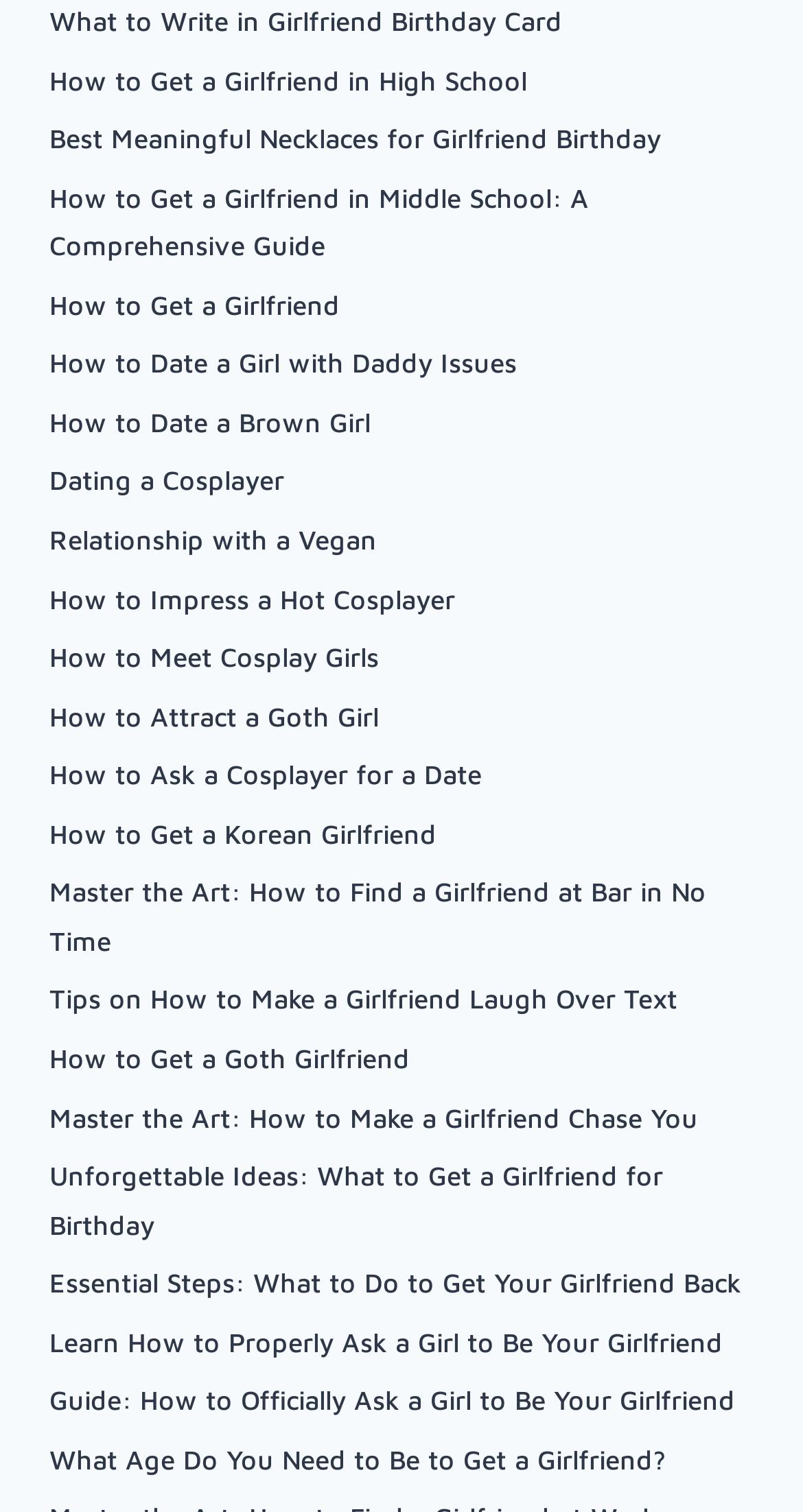What is the purpose of the links on this webpage?
Refer to the image and provide a one-word or short phrase answer.

Provide dating advice